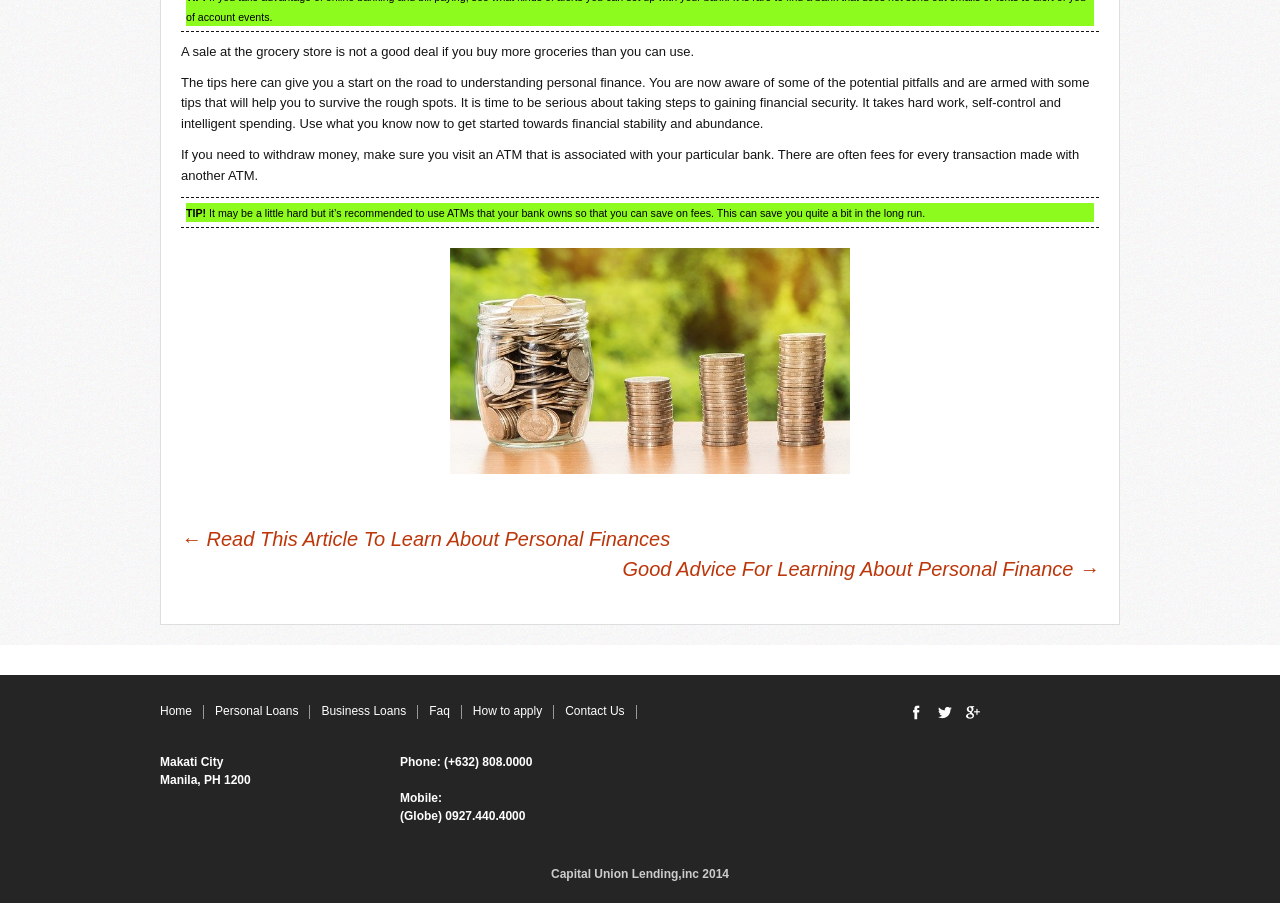Identify the bounding box coordinates of the clickable region required to complete the instruction: "Click 'Good Advice For Learning About Personal Finance →'". The coordinates should be given as four float numbers within the range of 0 and 1, i.e., [left, top, right, bottom].

[0.486, 0.614, 0.859, 0.647]